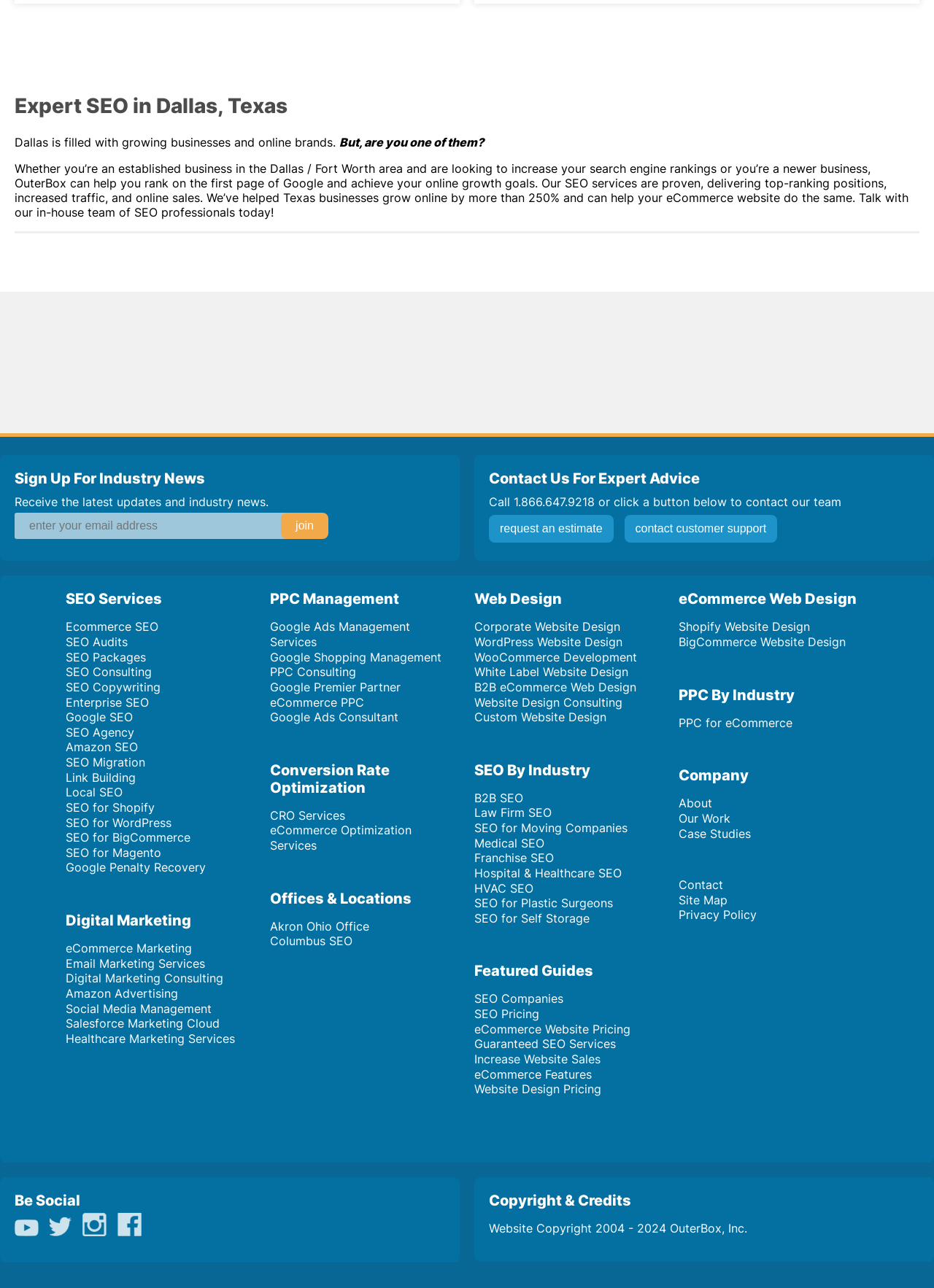What is the purpose of the form?
Utilize the image to construct a detailed and well-explained answer.

The form on the webpage is for users to sign up for industry news, as indicated by the text 'Sign Up For Industry News' and the input field for email address.